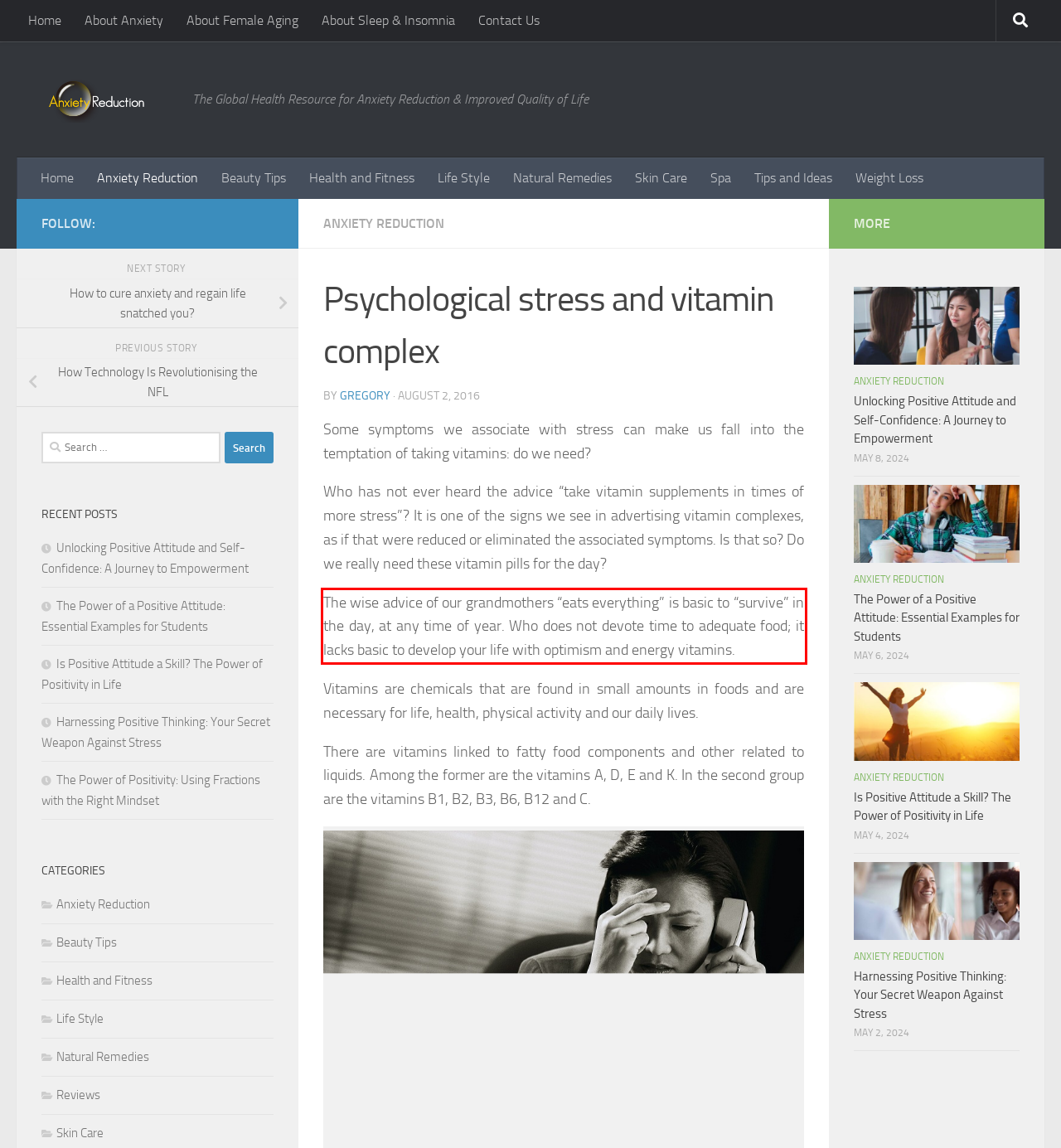Observe the screenshot of the webpage that includes a red rectangle bounding box. Conduct OCR on the content inside this red bounding box and generate the text.

The wise advice of our grandmothers “eats everything” is basic to “survive” in the day, at any time of year. Who does not devote time to adequate food; it lacks basic to develop your life with optimism and energy vitamins.